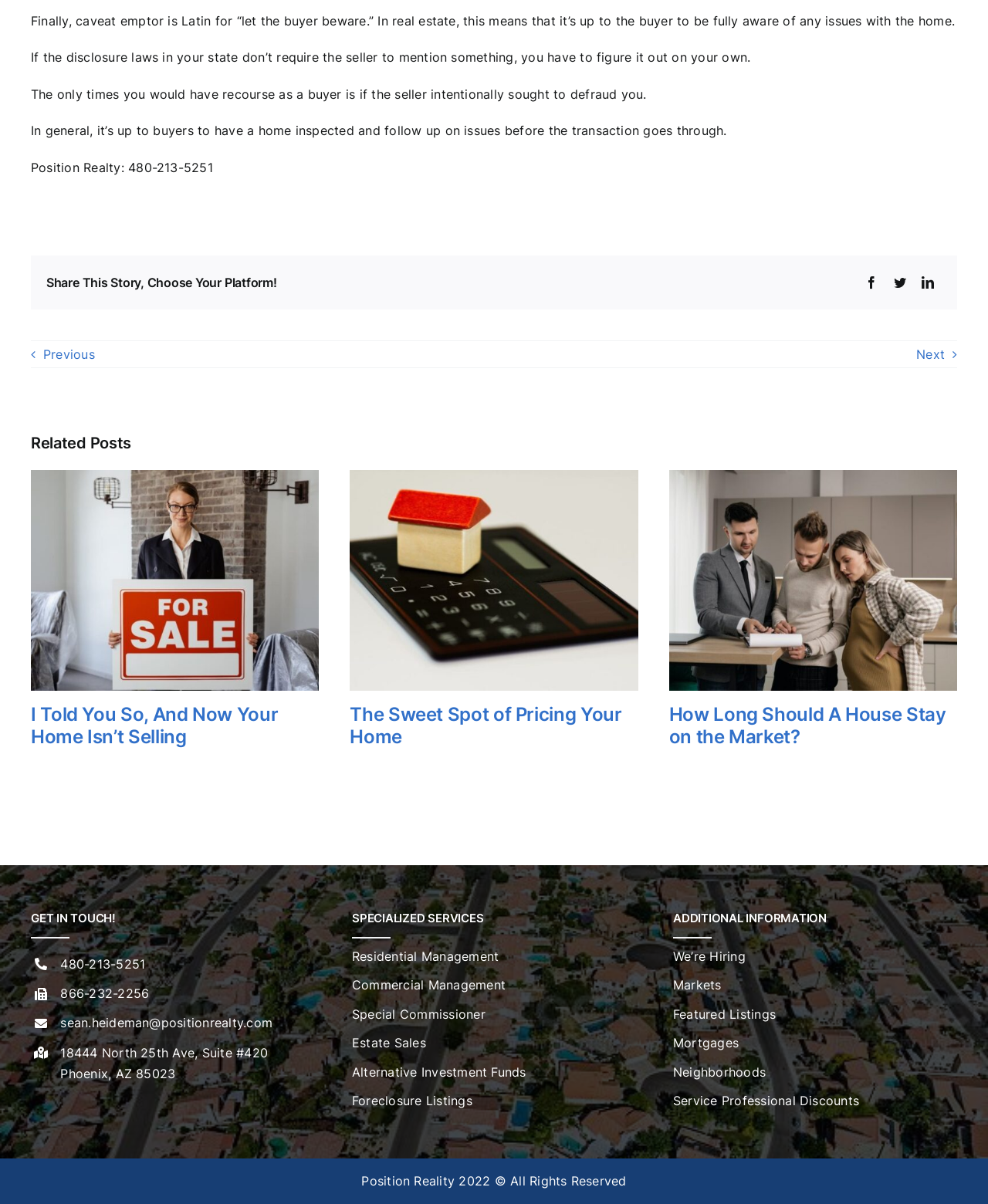Find the bounding box of the UI element described as follows: "Home".

None